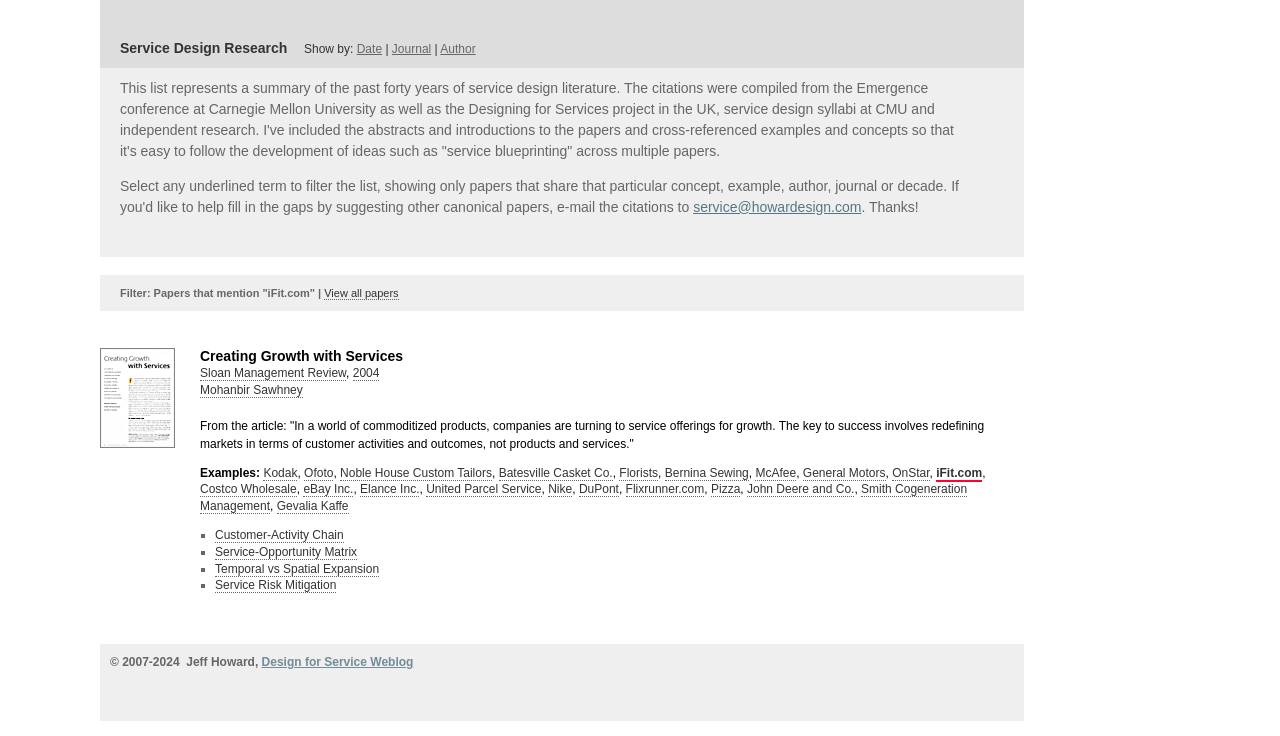How many papers are mentioned on this webpage?
Analyze the image and deliver a detailed answer to the question.

The webpage has a list of papers with titles, authors, and dates, but it does not provide a specific count of the number of papers. However, based on the content, it appears that there are multiple papers mentioned.